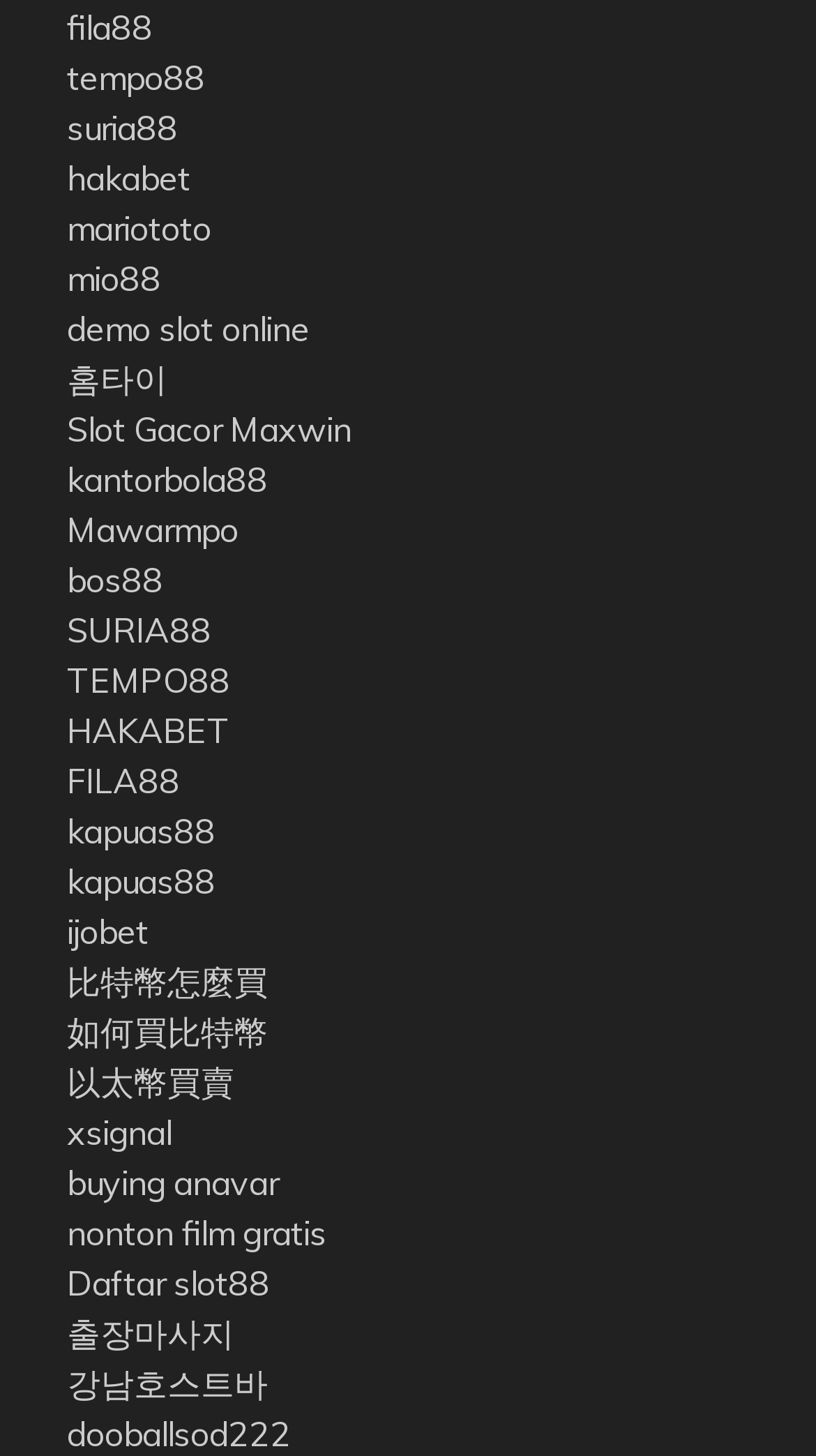Answer the question with a single word or phrase: 
What is the first link on the webpage?

fila88